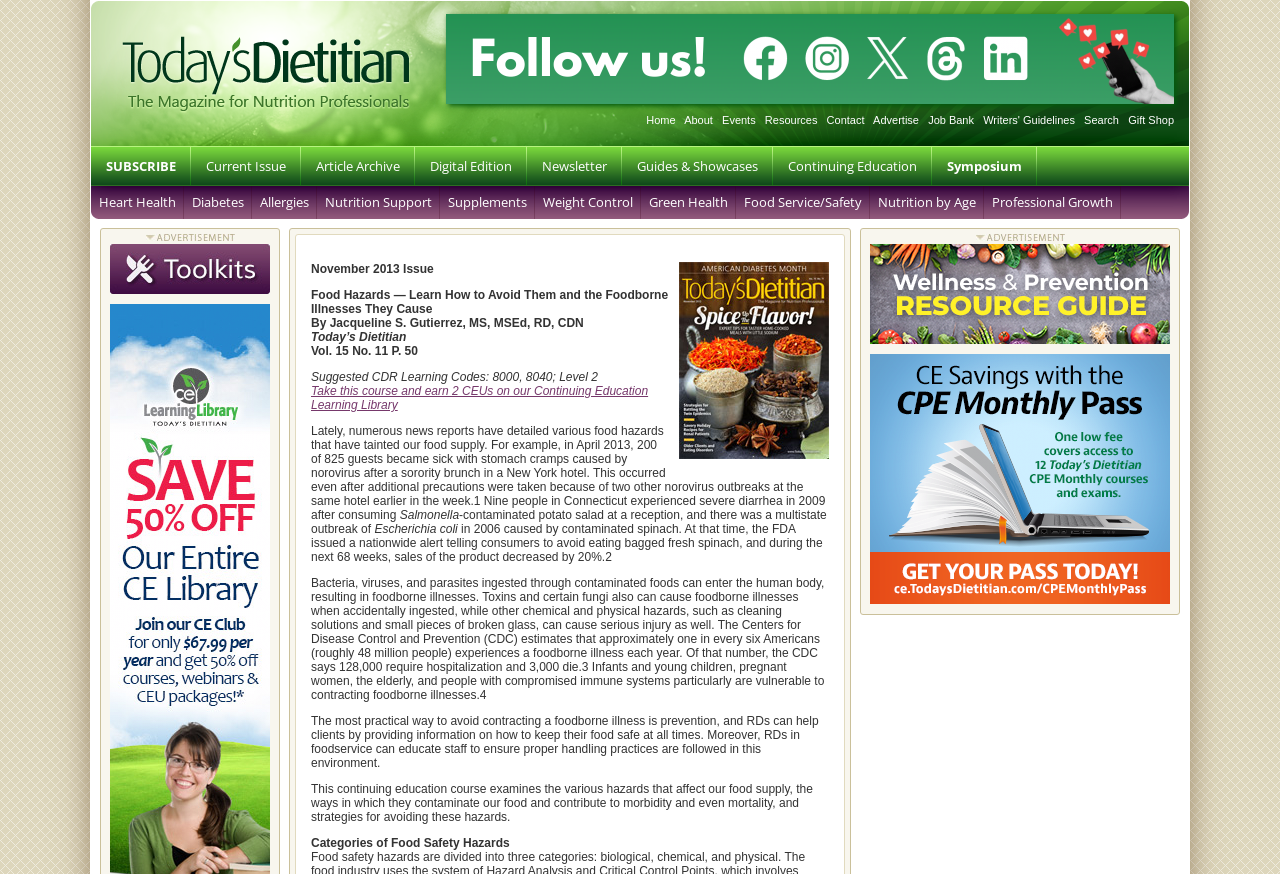What is the profession of the target audience of this webpage? Look at the image and give a one-word or short phrase answer.

Dietitians and nutritionists